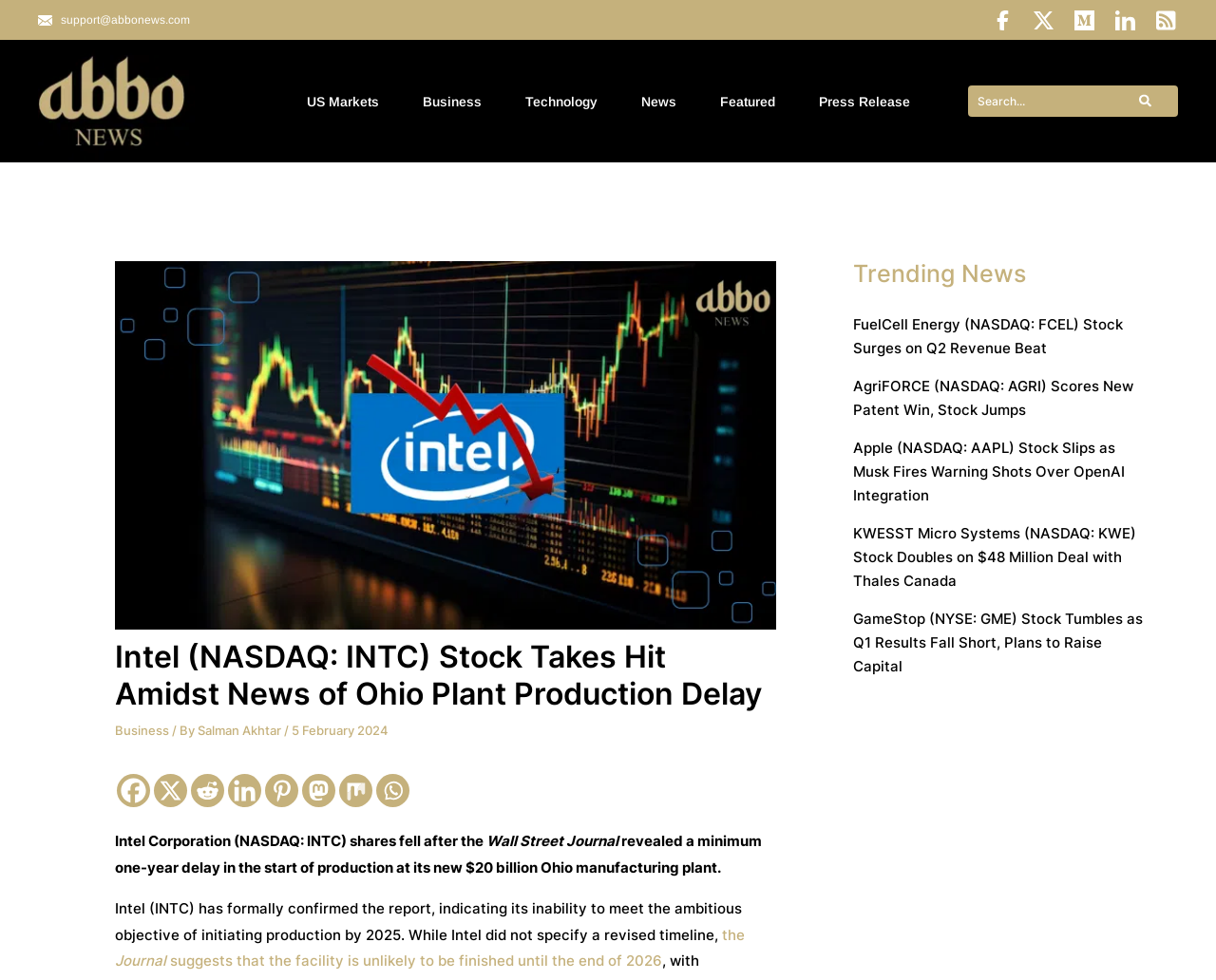What is the company mentioned in the news?
Based on the image, provide your answer in one word or phrase.

Intel